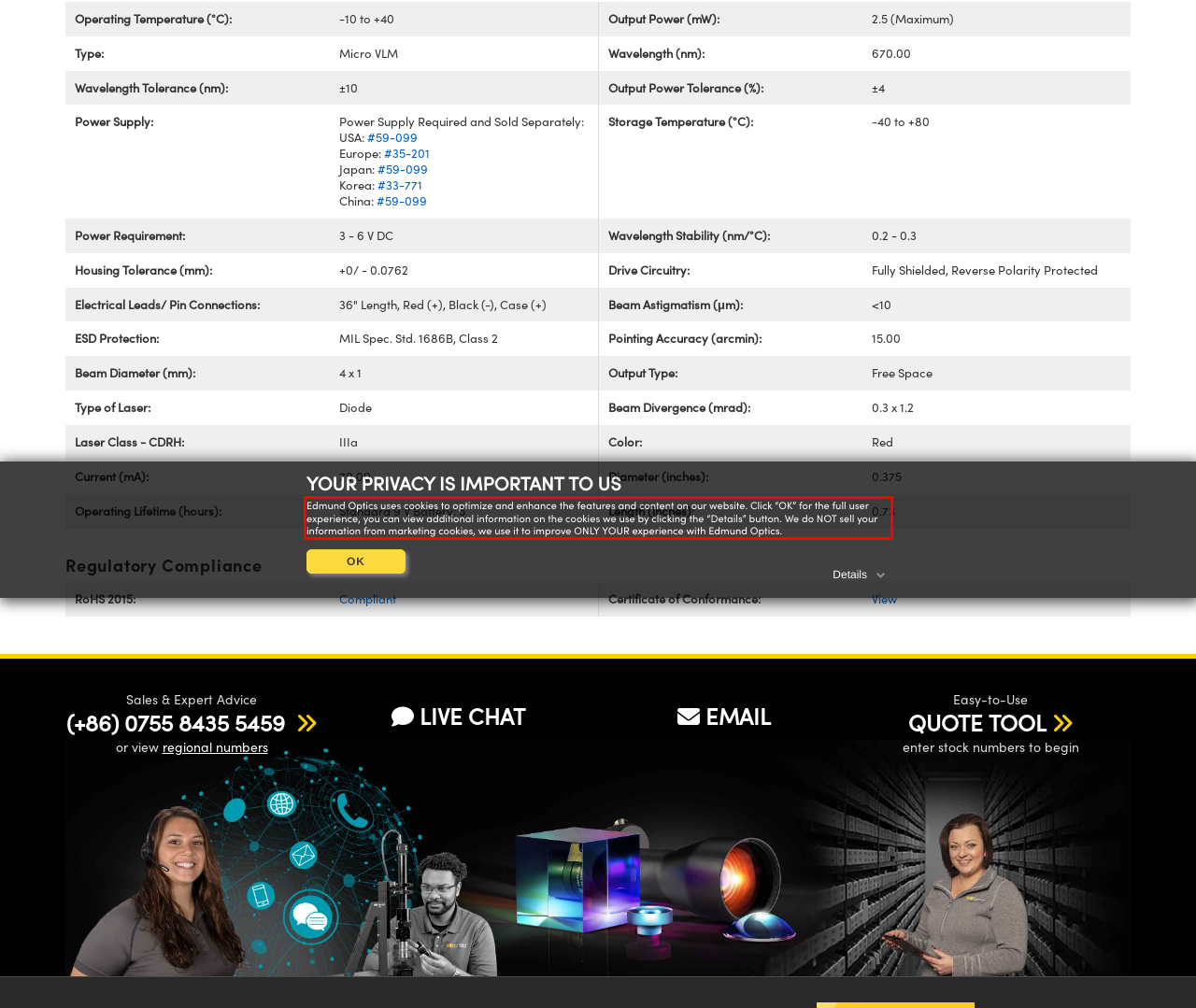You are given a screenshot with a red rectangle. Identify and extract the text within this red bounding box using OCR.

Edmund Optics uses cookies to optimize and enhance the features and content on our website. Click “OK” for the full user experience, you can view additional information on the cookies we use by clicking the “Details” button. We do NOT sell your information from marketing cookies, we use it to improve ONLY YOUR experience with Edmund Optics.